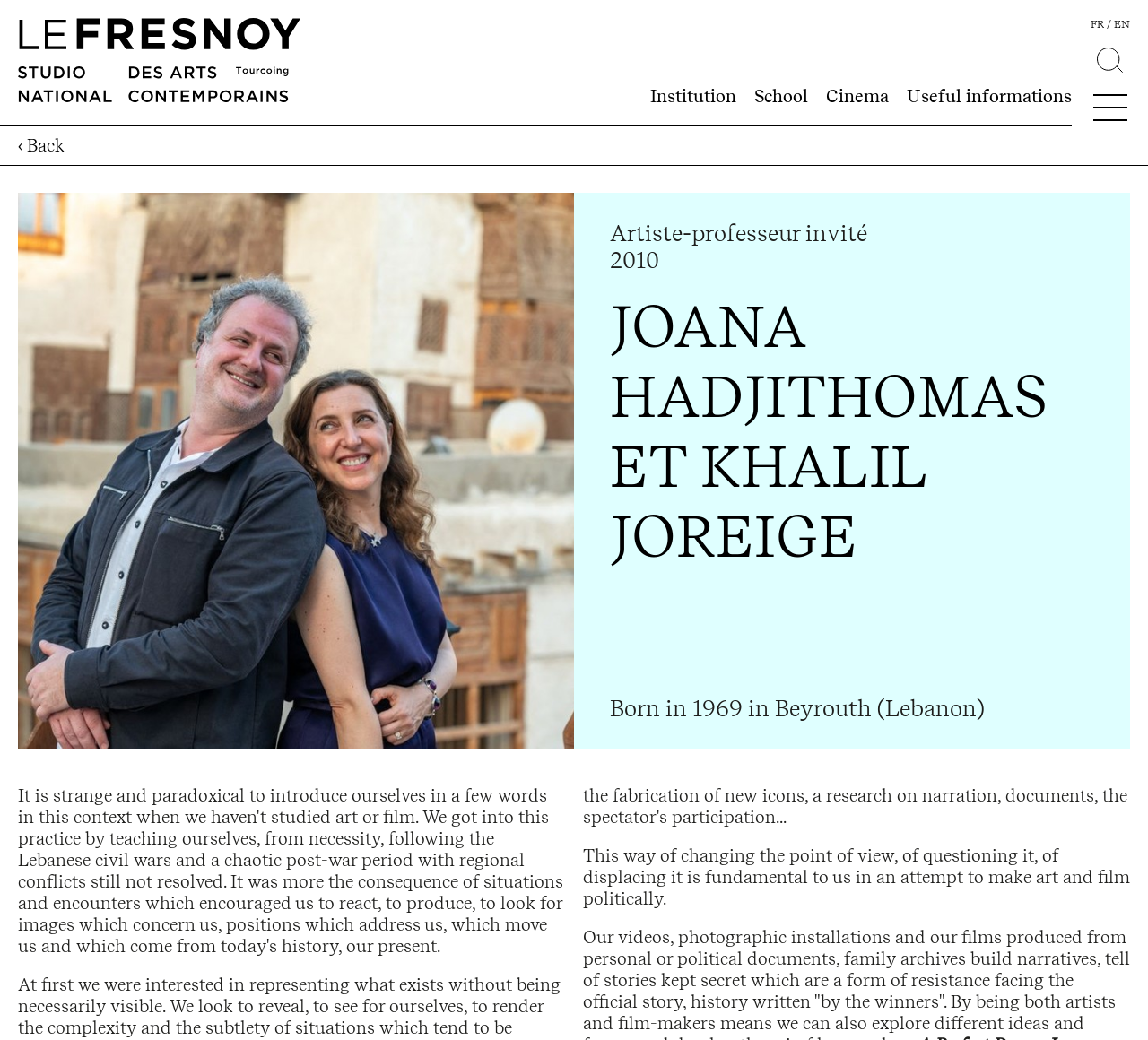Based on the image, give a detailed response to the question: What is the name of the institution associated with Joana Hadjithomas and Khalil Joreige?

The link 'Le Fresnoy - Studio national' is located at the top of the webpage, suggesting that it is the institution associated with Joana Hadjithomas and Khalil Joreige.